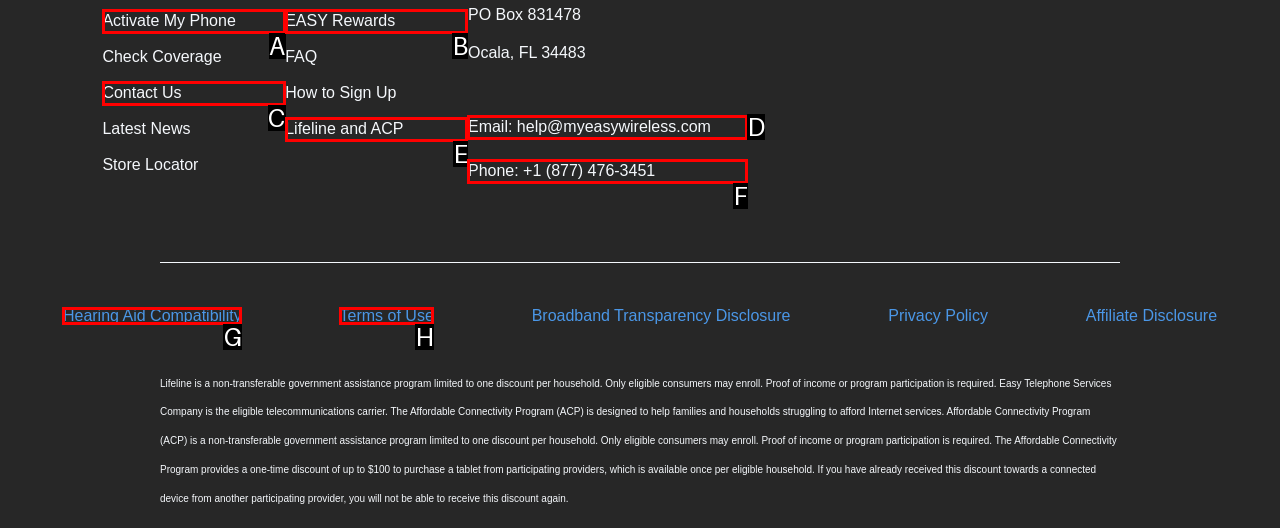Based on the description: Terms of Use, select the HTML element that fits best. Provide the letter of the matching option.

H